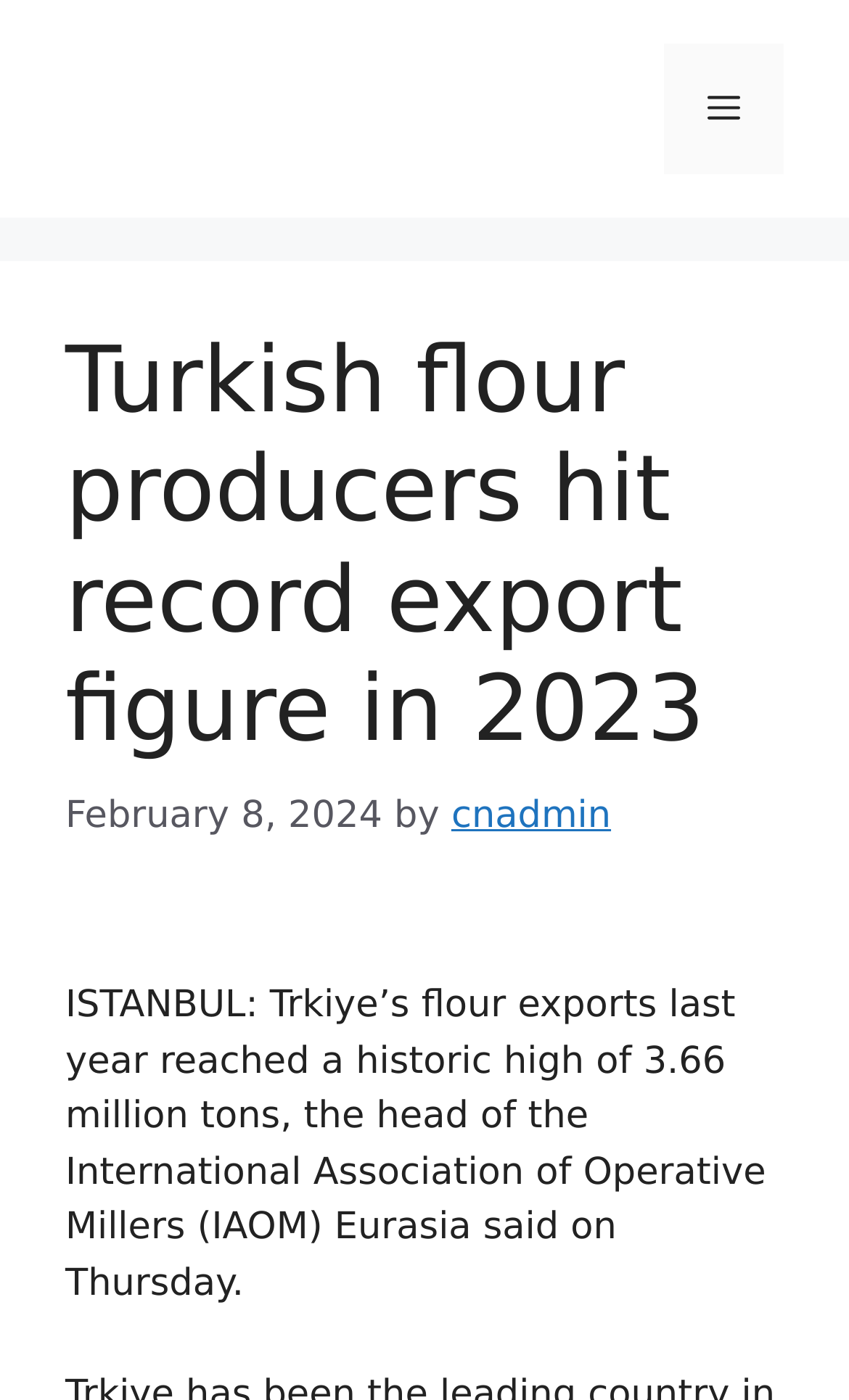What is the name of the author of the article?
Using the information from the image, answer the question thoroughly.

The answer can be found in the link element of the webpage, which displays the author's name 'cnadmin'.